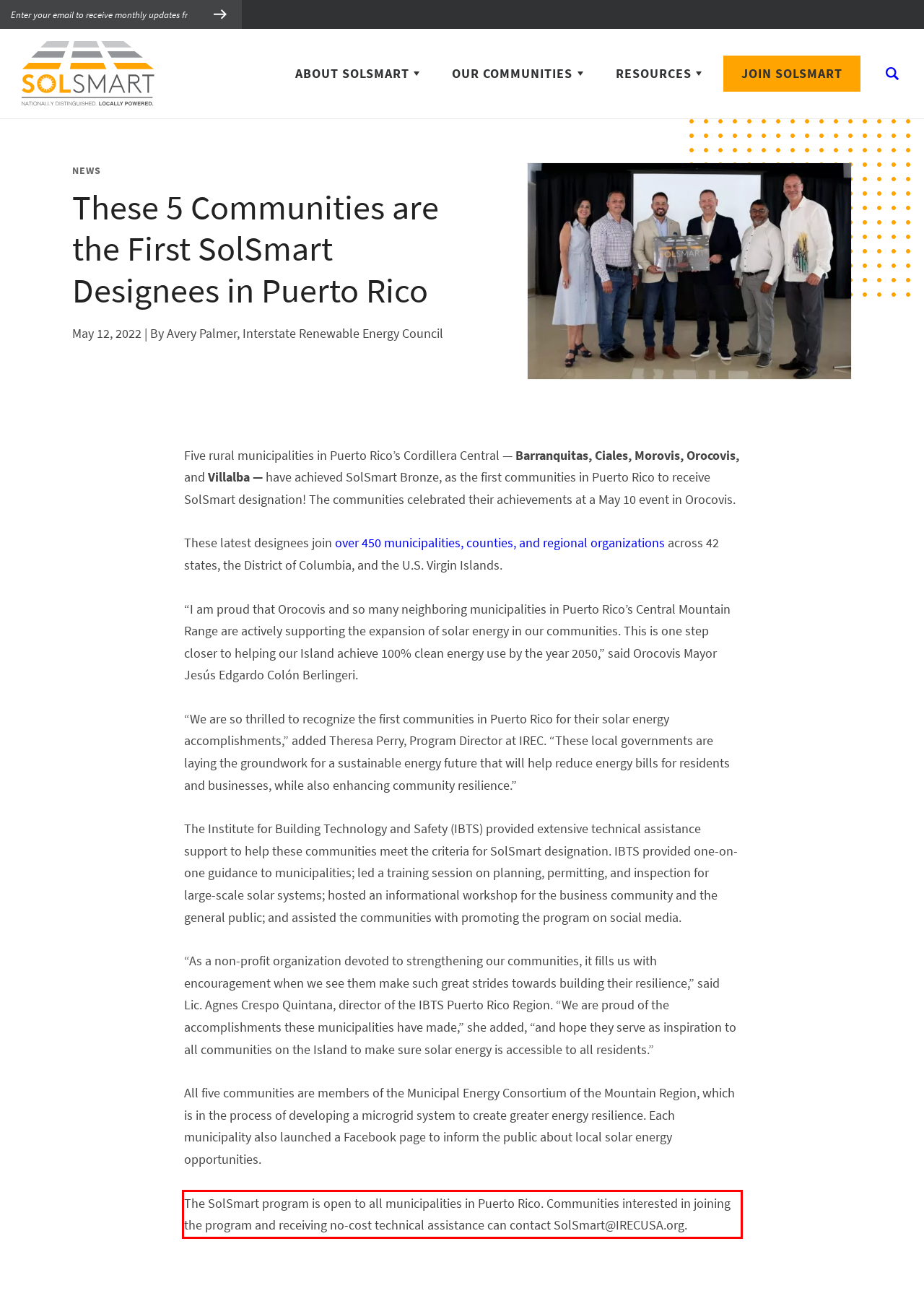You are presented with a screenshot containing a red rectangle. Extract the text found inside this red bounding box.

The SolSmart program is open to all municipalities in Puerto Rico. Communities interested in joining the program and receiving no-cost technical assistance can contact SolSmart@IRECUSA.org.